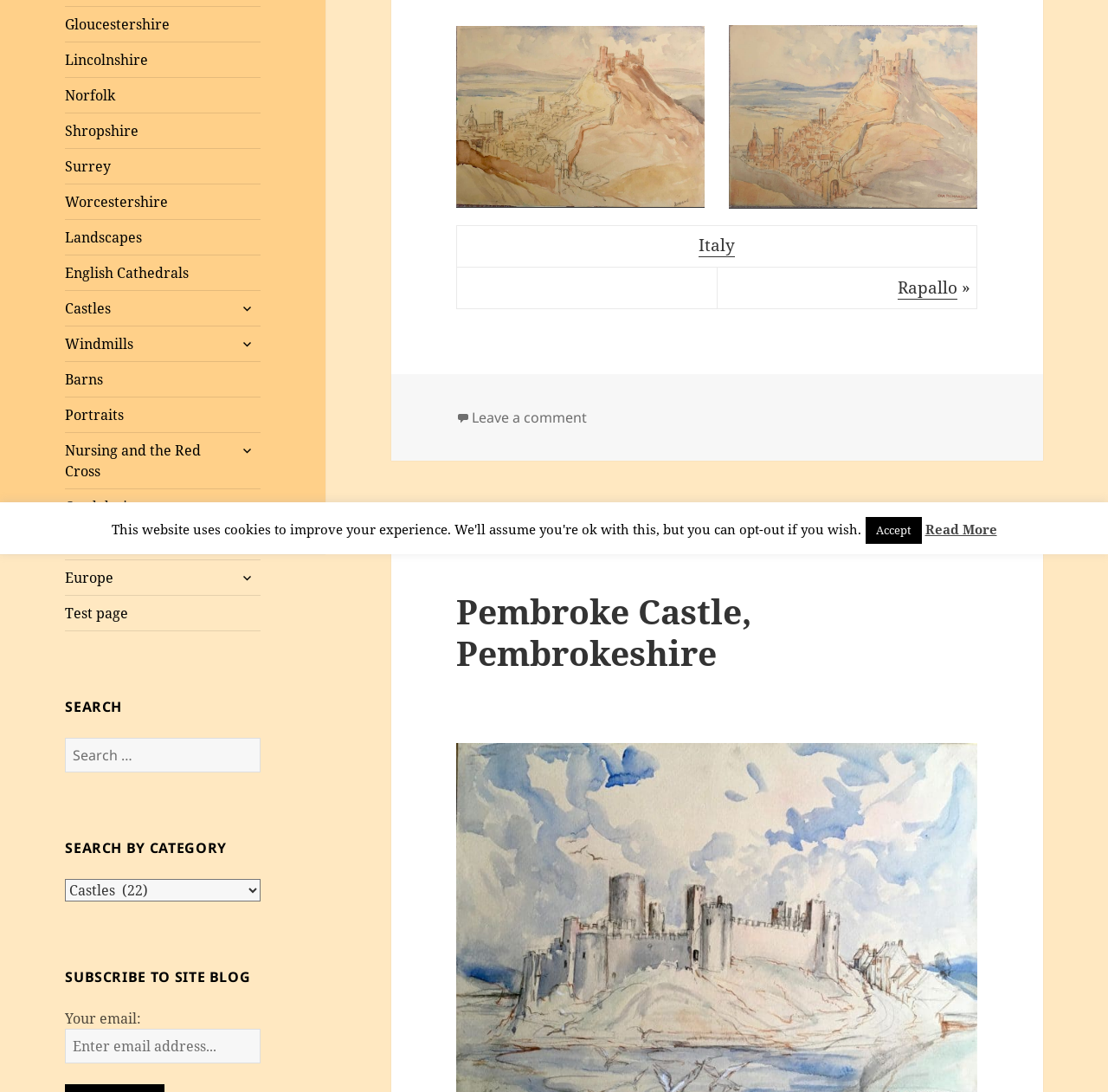Determine the bounding box for the UI element that matches this description: "Europe".

[0.059, 0.513, 0.235, 0.544]